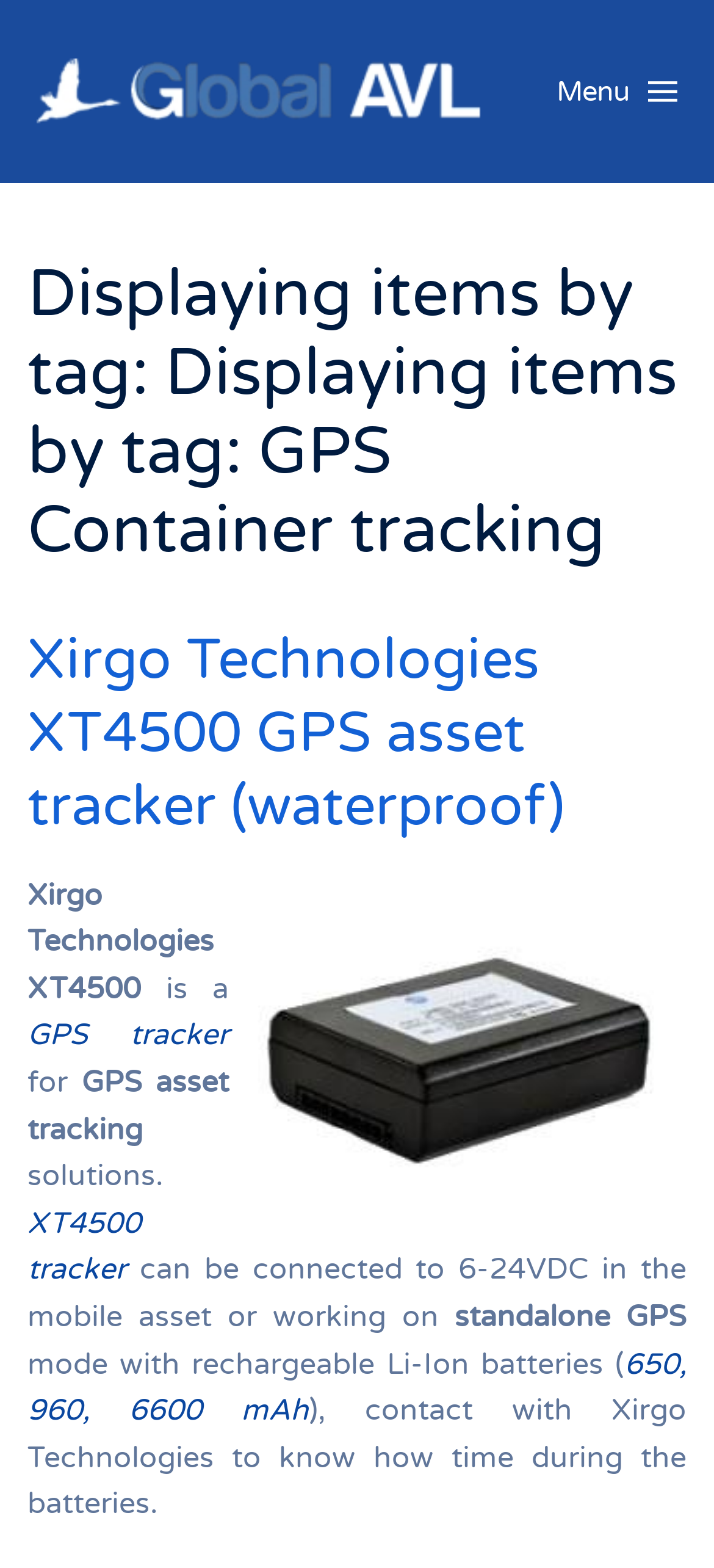What is the purpose of the XT4500 tracker?
Look at the image and answer the question using a single word or phrase.

GPS asset tracking